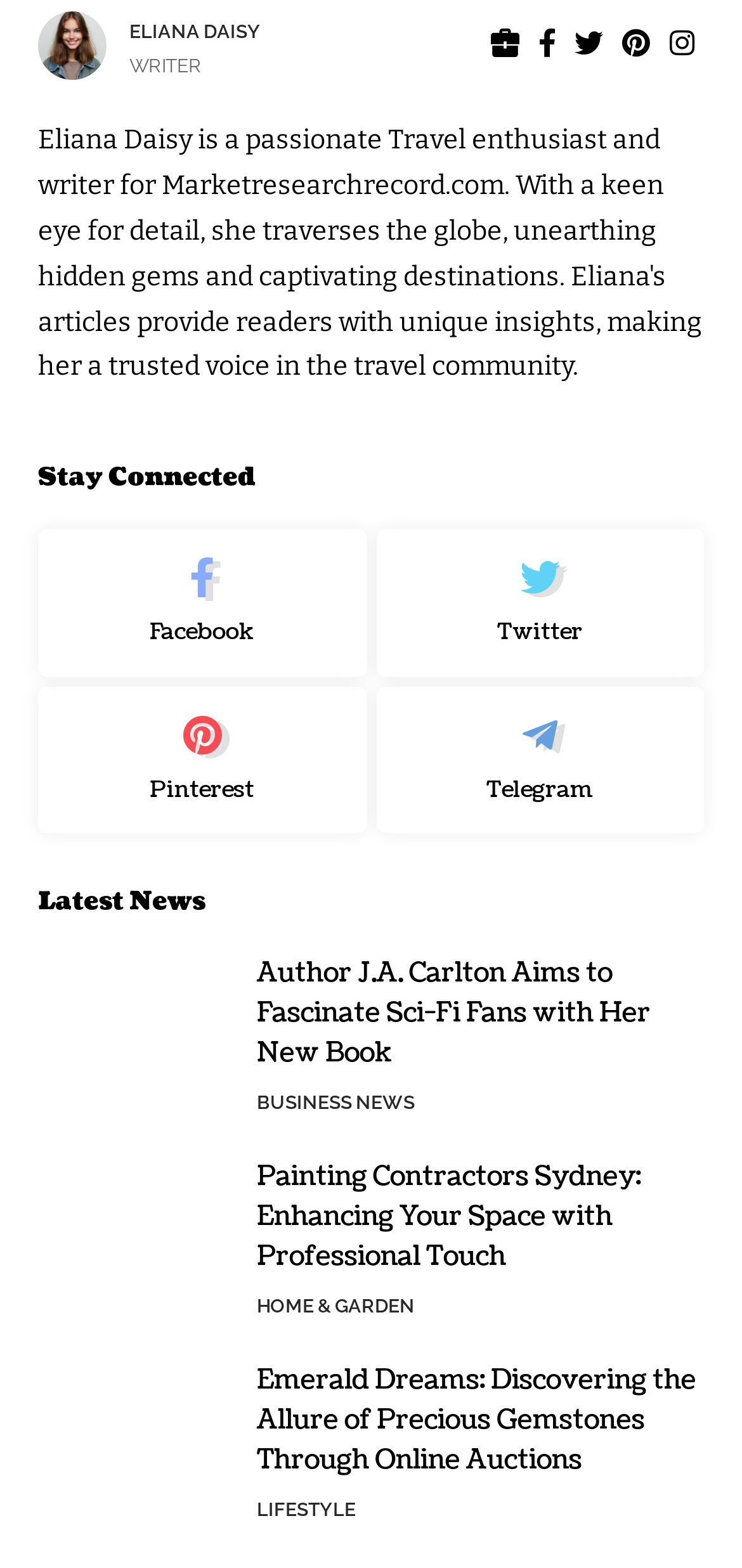Determine the bounding box coordinates of the element's region needed to click to follow the instruction: "Follow Eliana Daisy on Facebook". Provide these coordinates as four float numbers between 0 and 1, formatted as [left, top, right, bottom].

[0.051, 0.338, 0.494, 0.432]